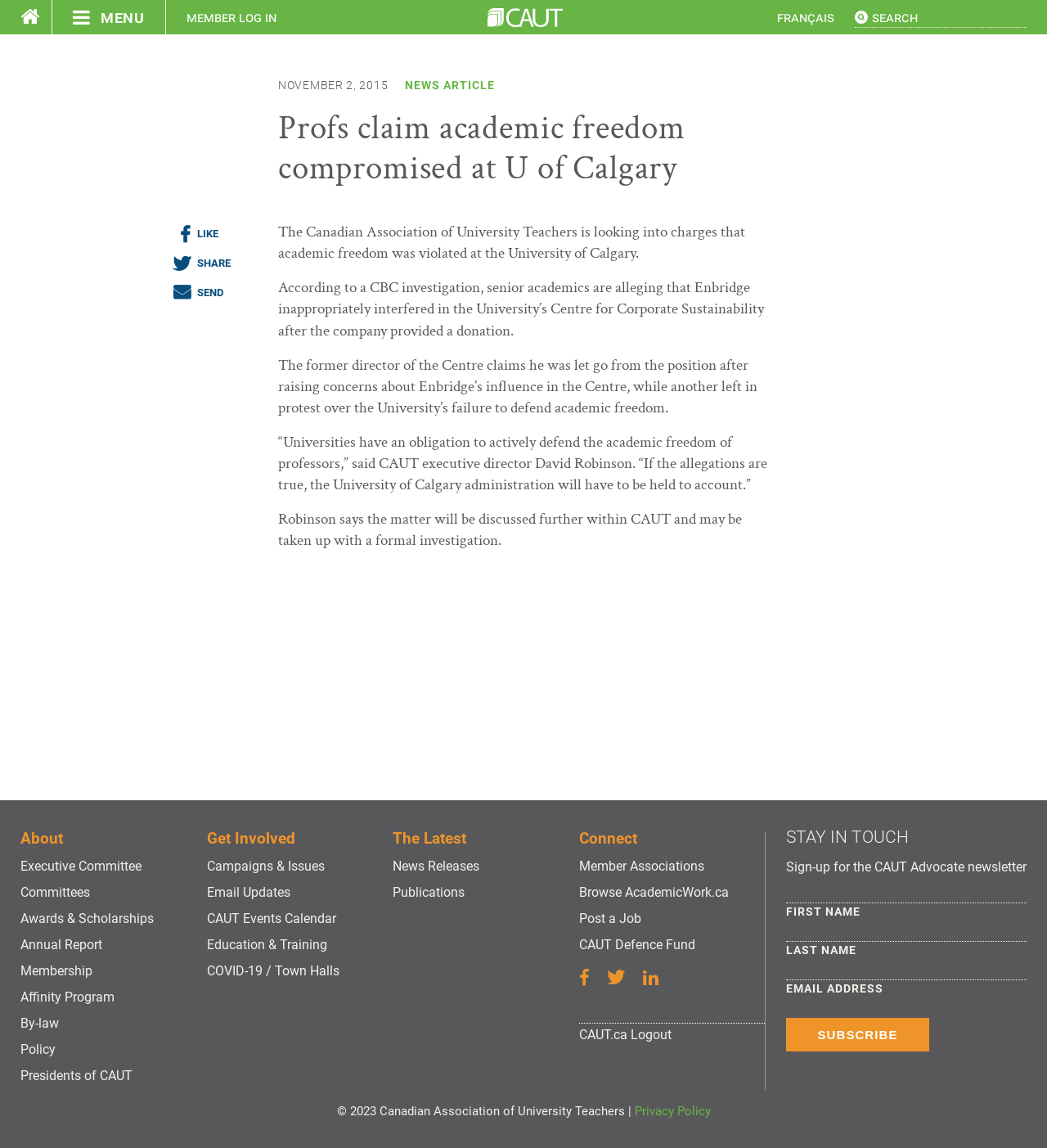Please mark the clickable region by giving the bounding box coordinates needed to complete this instruction: "subscribe to the CAUT Advocate newsletter".

[0.751, 0.887, 0.888, 0.916]